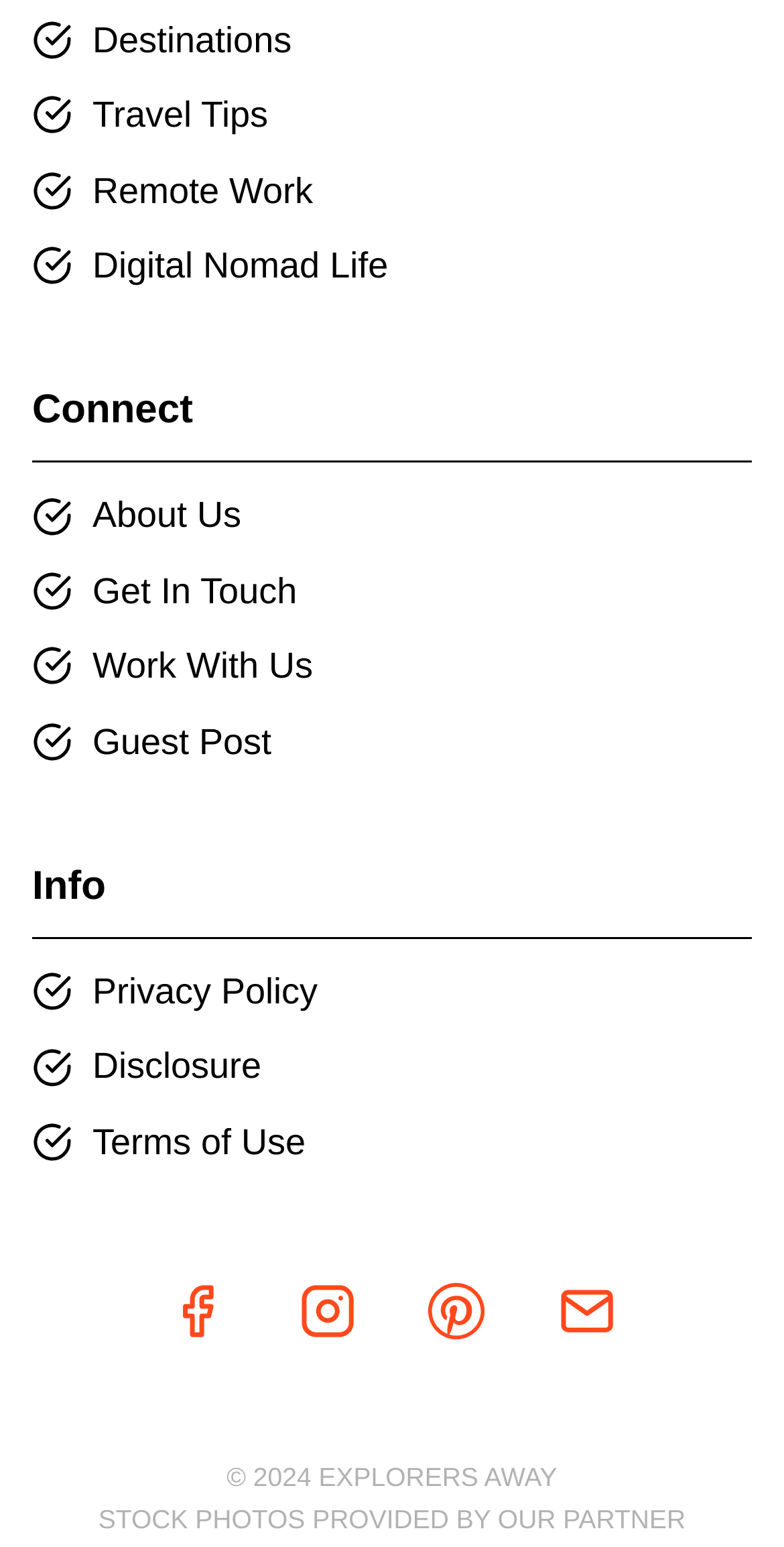Specify the bounding box coordinates of the area to click in order to follow the given instruction: "Get In Touch."

[0.118, 0.369, 0.379, 0.395]